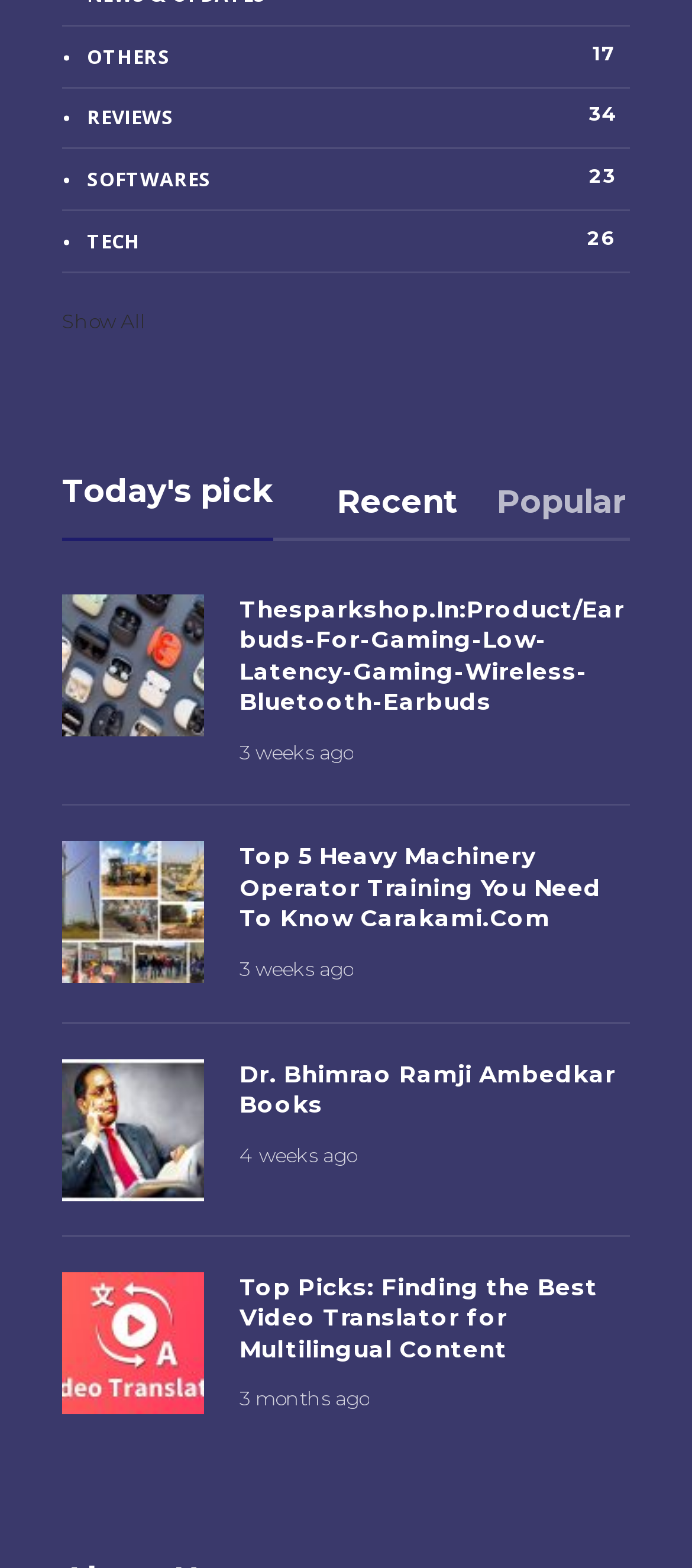Extract the bounding box of the UI element described as: "parent_node: Thesparkshop.In:Product/Earbuds-For-Gaming-Low-Latency-Gaming-Wireless-Bluetooth-Earbuds".

[0.09, 0.379, 0.295, 0.469]